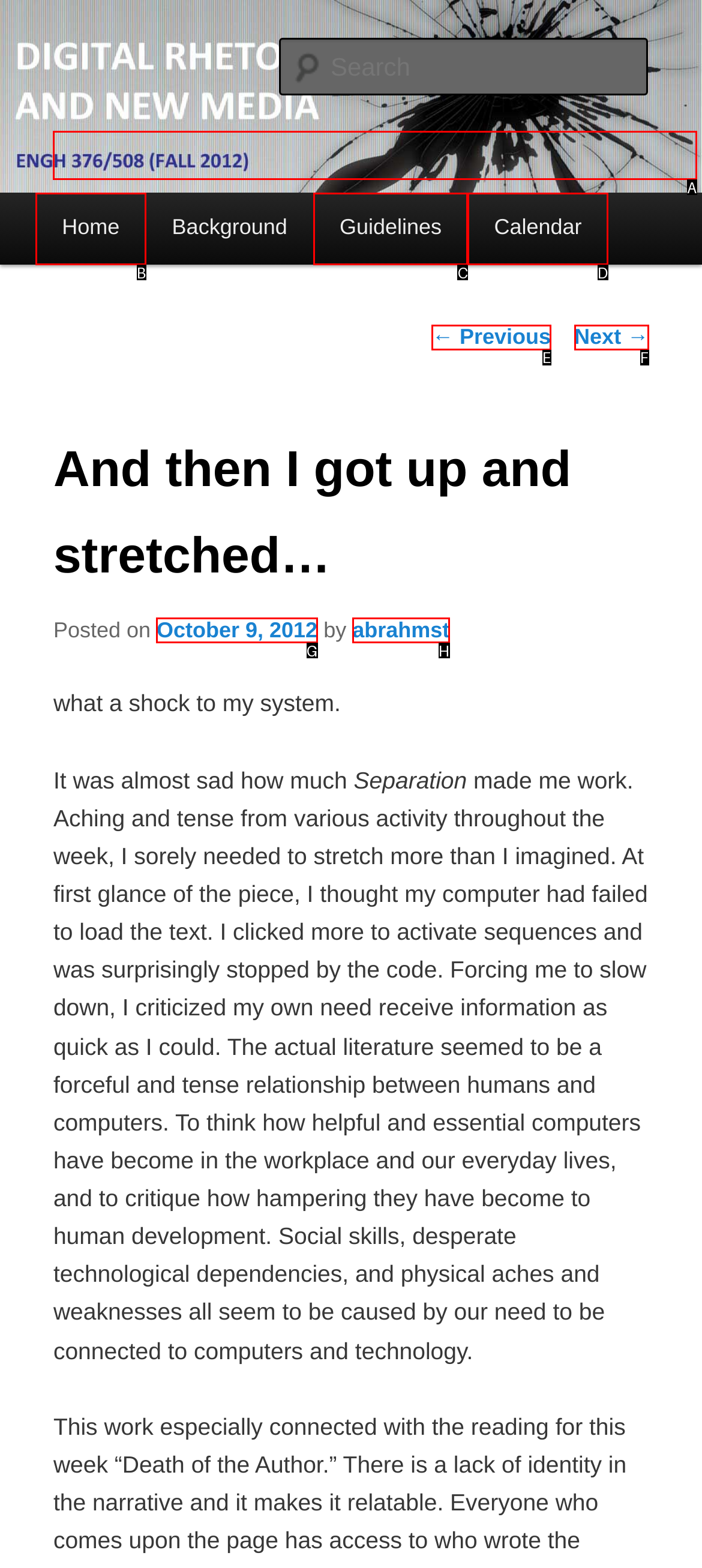Indicate which lettered UI element to click to fulfill the following task: Go to the home page
Provide the letter of the correct option.

B